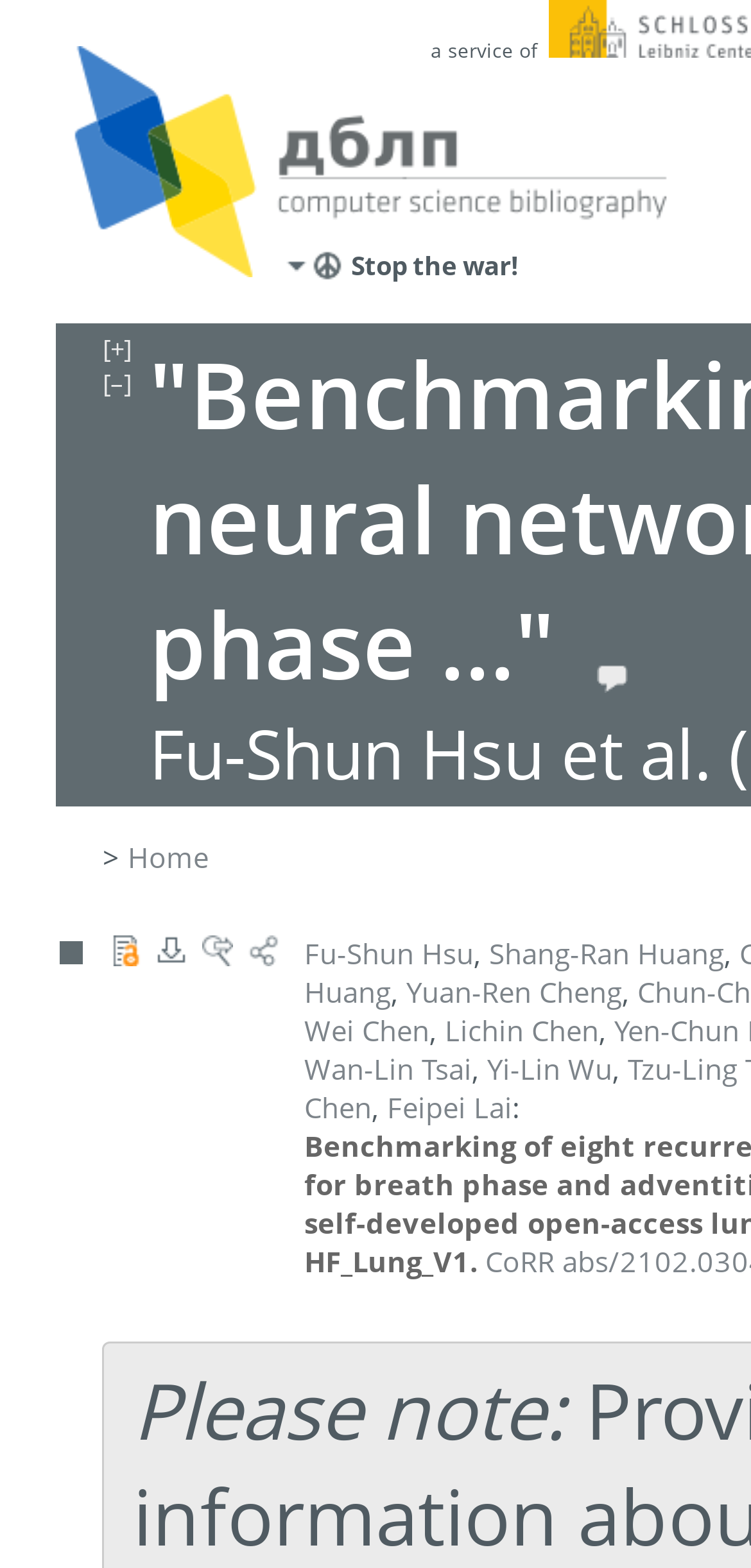What is the text above the list of authors? Examine the screenshot and reply using just one word or a brief phrase.

Please note: